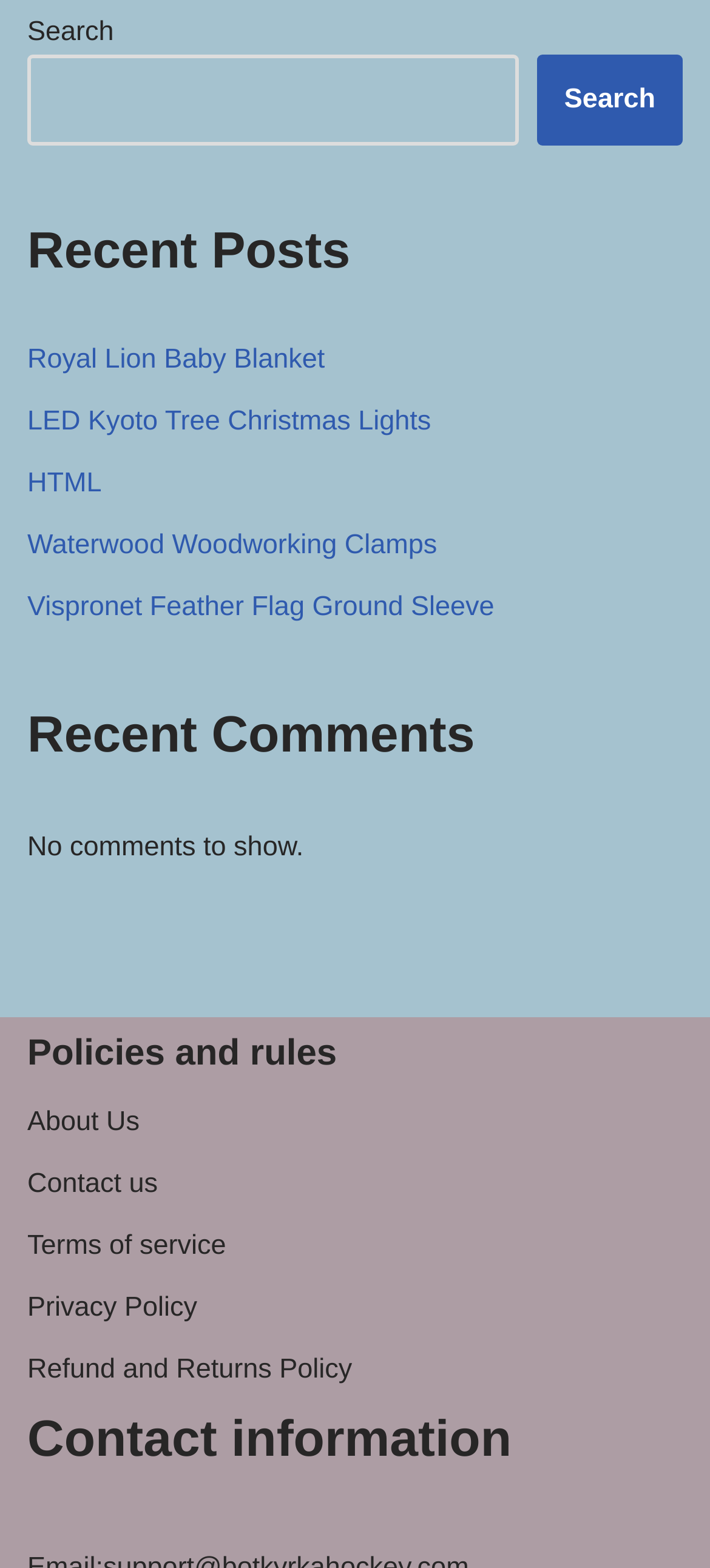Identify the bounding box coordinates for the region of the element that should be clicked to carry out the instruction: "View Royal Lion Baby Blanket". The bounding box coordinates should be four float numbers between 0 and 1, i.e., [left, top, right, bottom].

[0.038, 0.219, 0.458, 0.239]